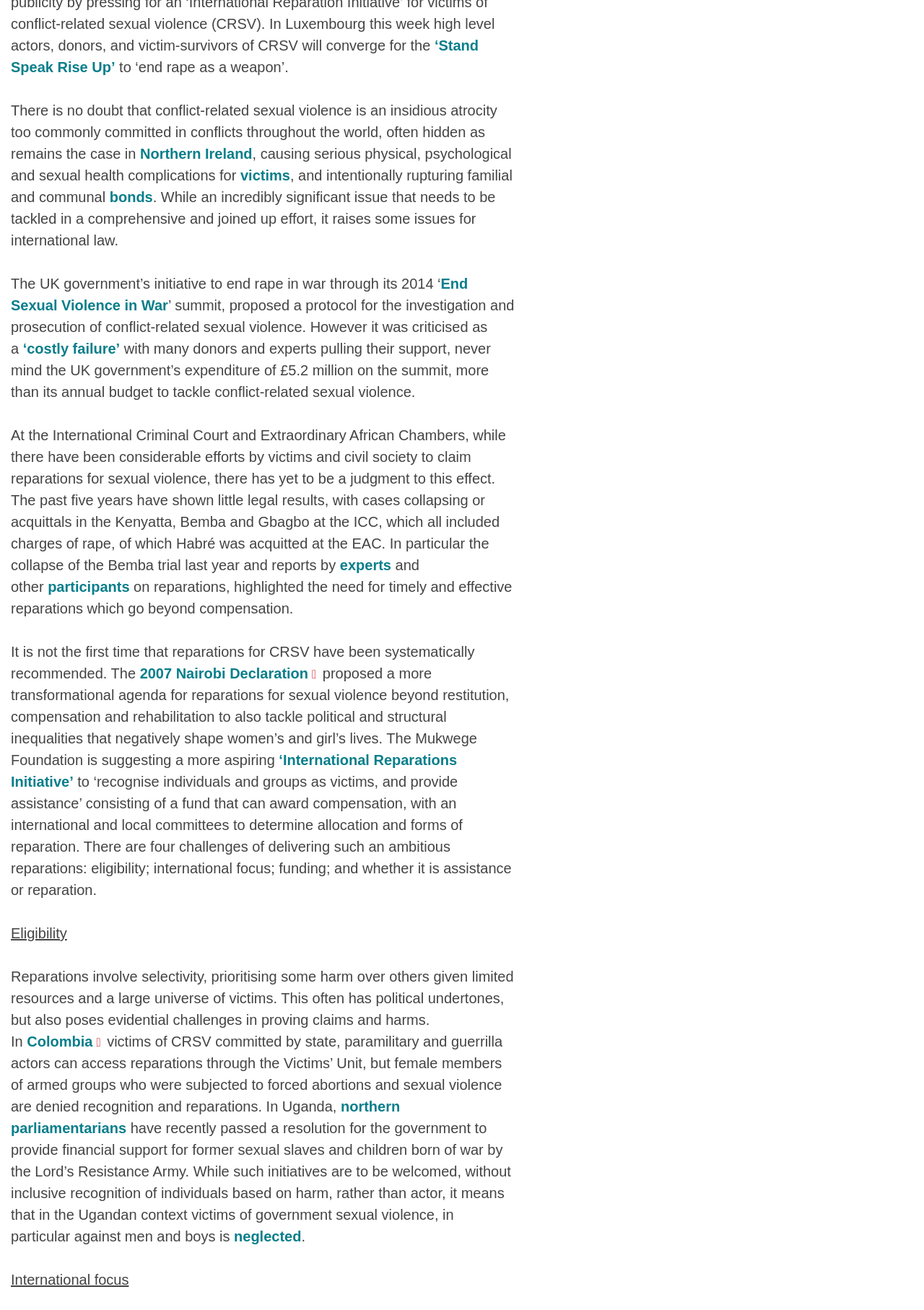What is one of the challenges of delivering reparations for conflict-related sexual violence?
Based on the visual, give a brief answer using one word or a short phrase.

Eligibility